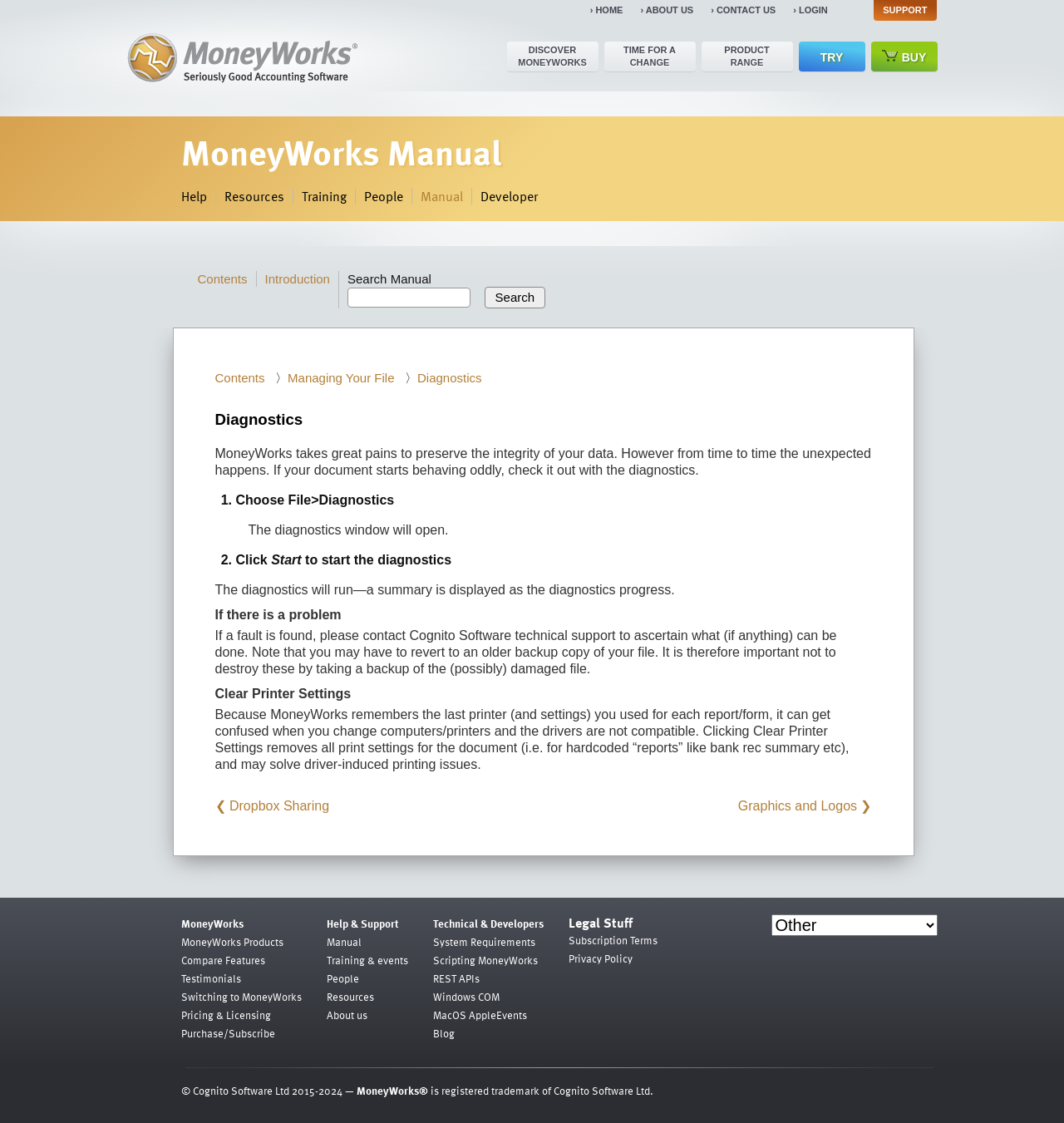Answer with a single word or phrase: 
What is the company name that owns the MoneyWorks trademark?

Cognito Software Ltd